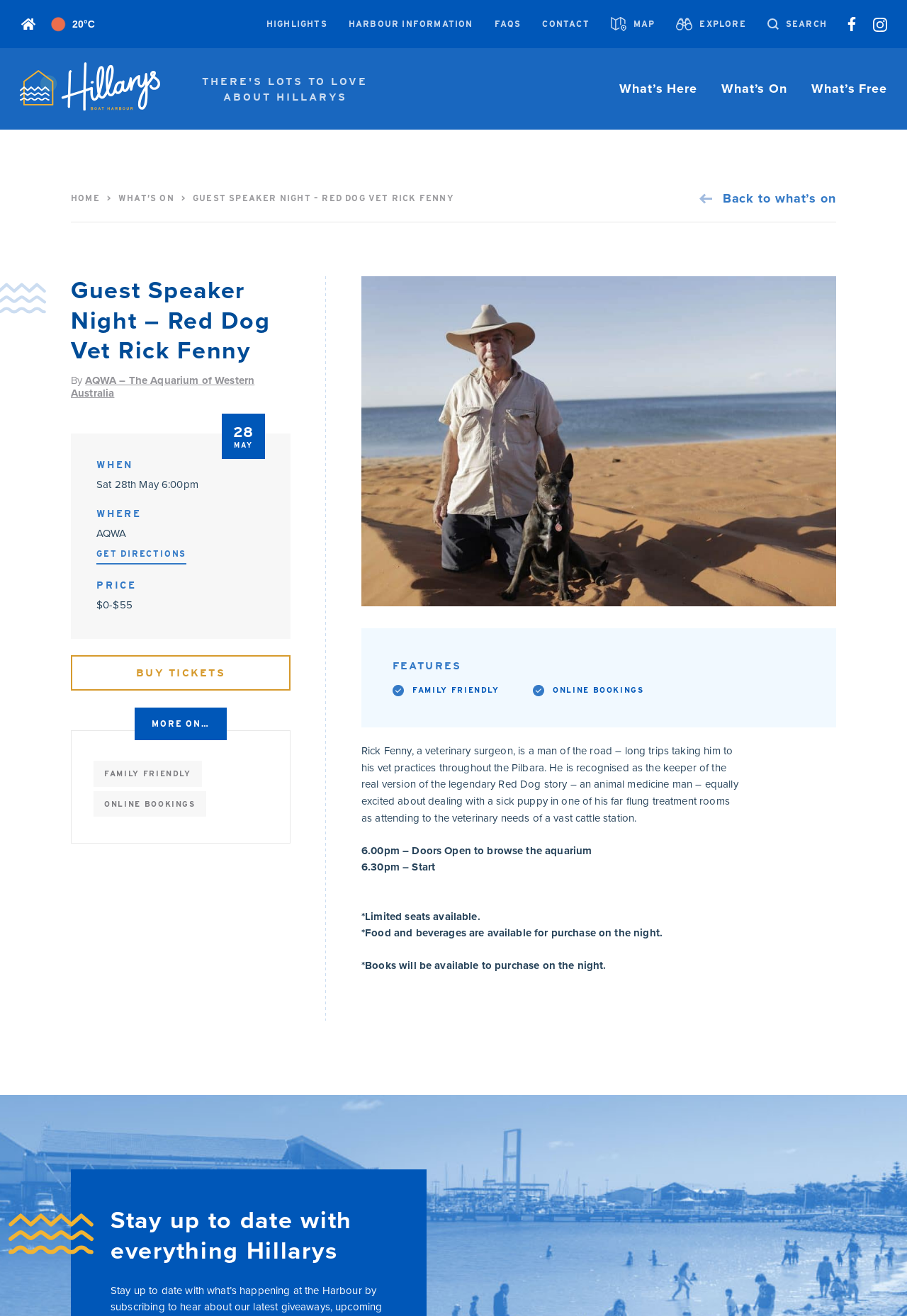Respond concisely with one word or phrase to the following query:
What is the topic of the event related to?

Veterinary